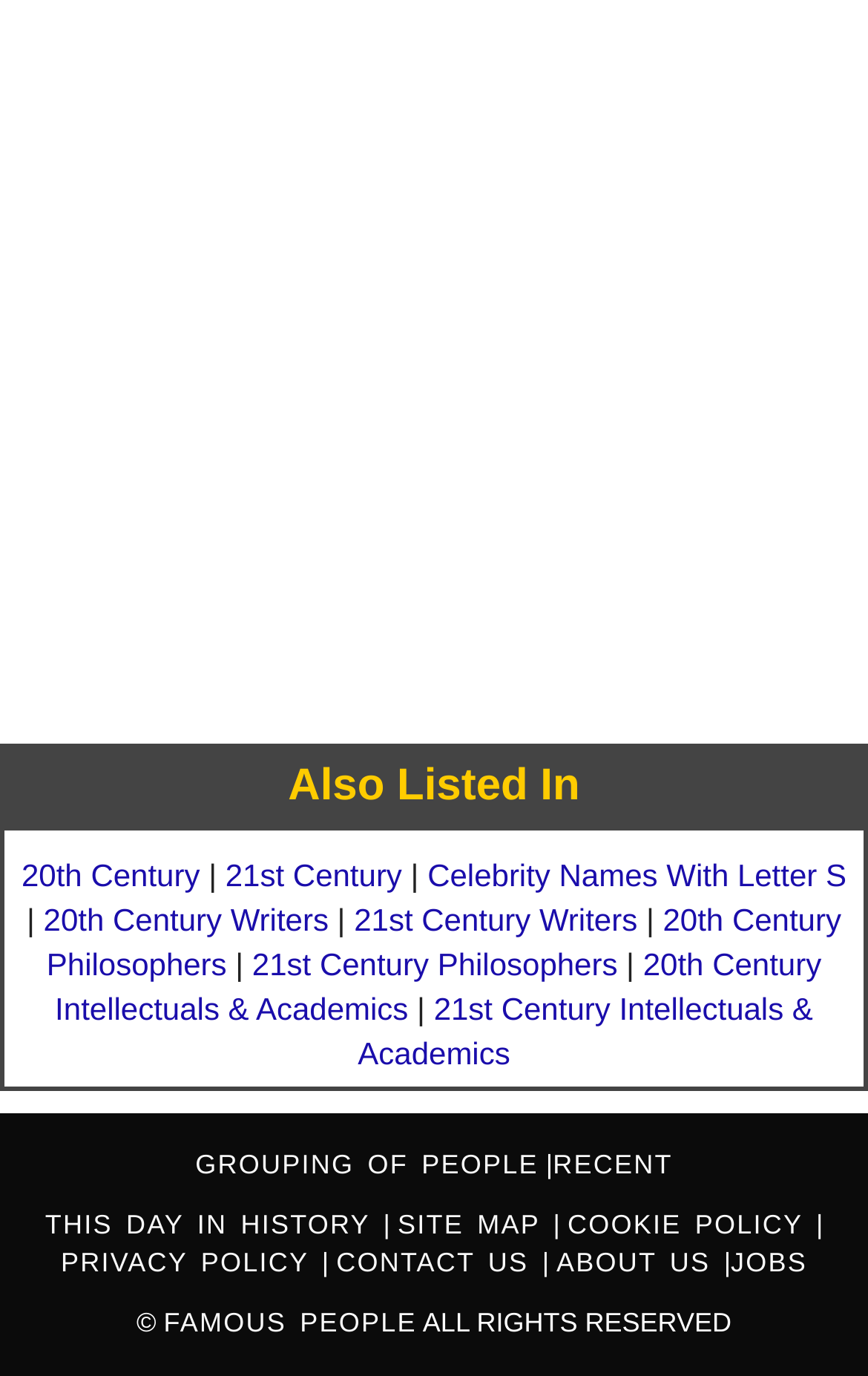What is the relationship between 'THIS DAY IN HISTORY' and 'SITE MAP'?
Look at the image and provide a short answer using one word or a phrase.

Navigation links